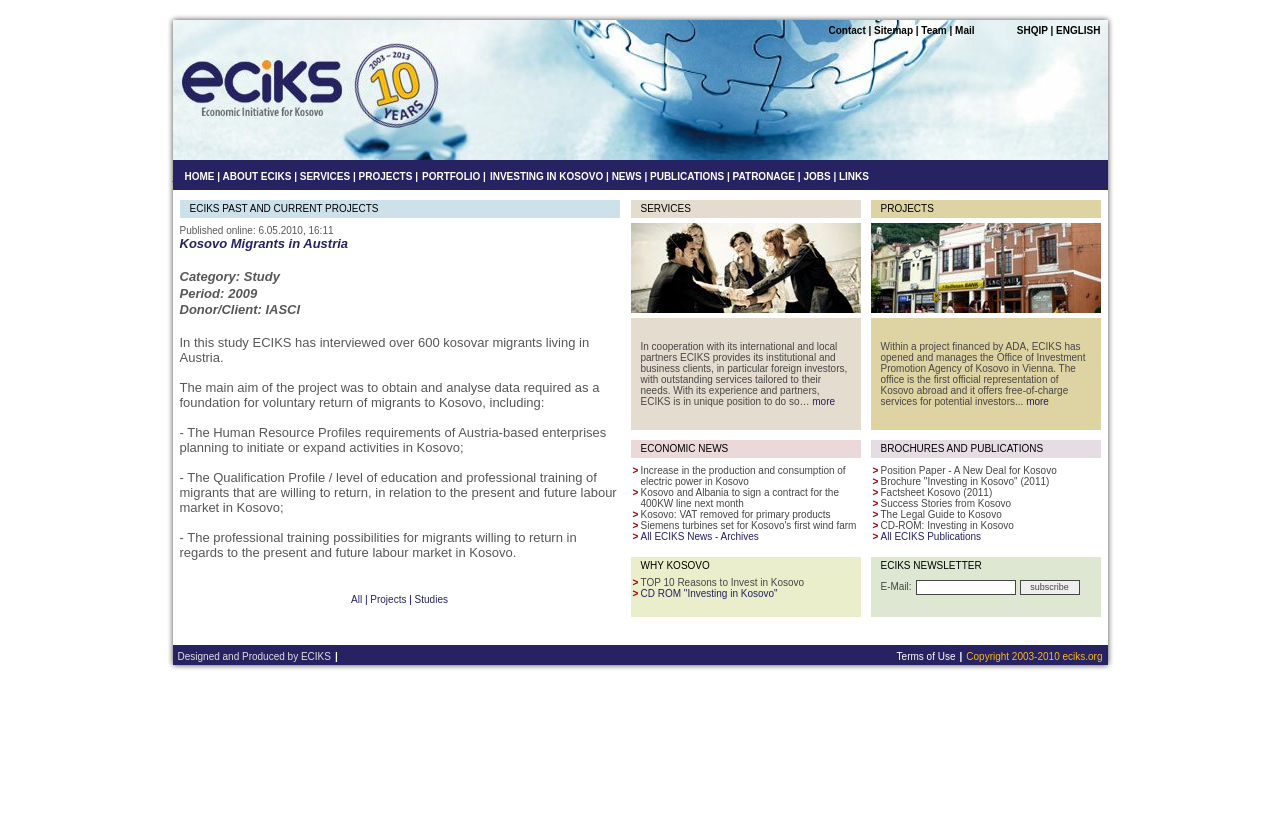Locate the bounding box coordinates of the element that should be clicked to fulfill the instruction: "Click the 'Contact' link".

[0.647, 0.03, 0.676, 0.043]